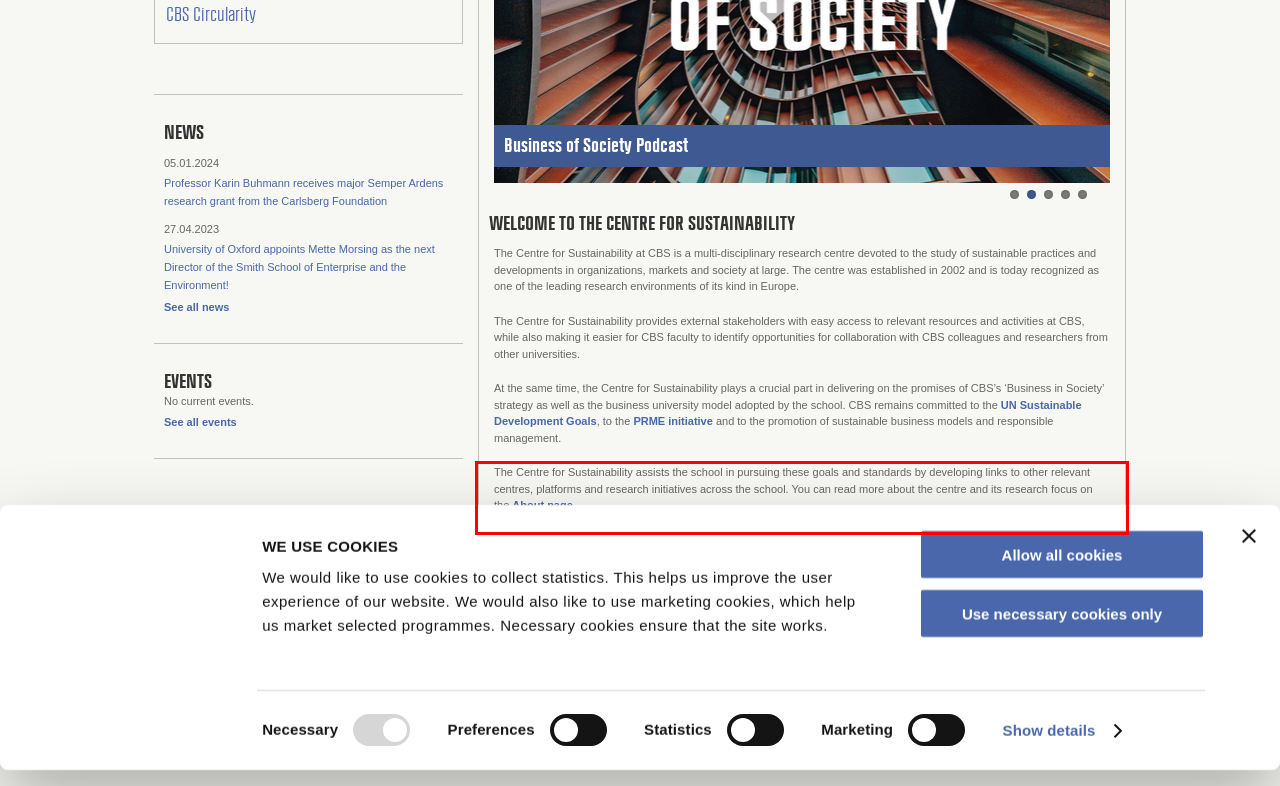You are provided with a screenshot of a webpage that includes a UI element enclosed in a red rectangle. Extract the text content inside this red rectangle.

The Centre for Sustainability assists the school in pursuing these goals and standards by developing links to other relevant centres, platforms and research initiatives across the school. You can read more about the centre and its research focus on the About page.